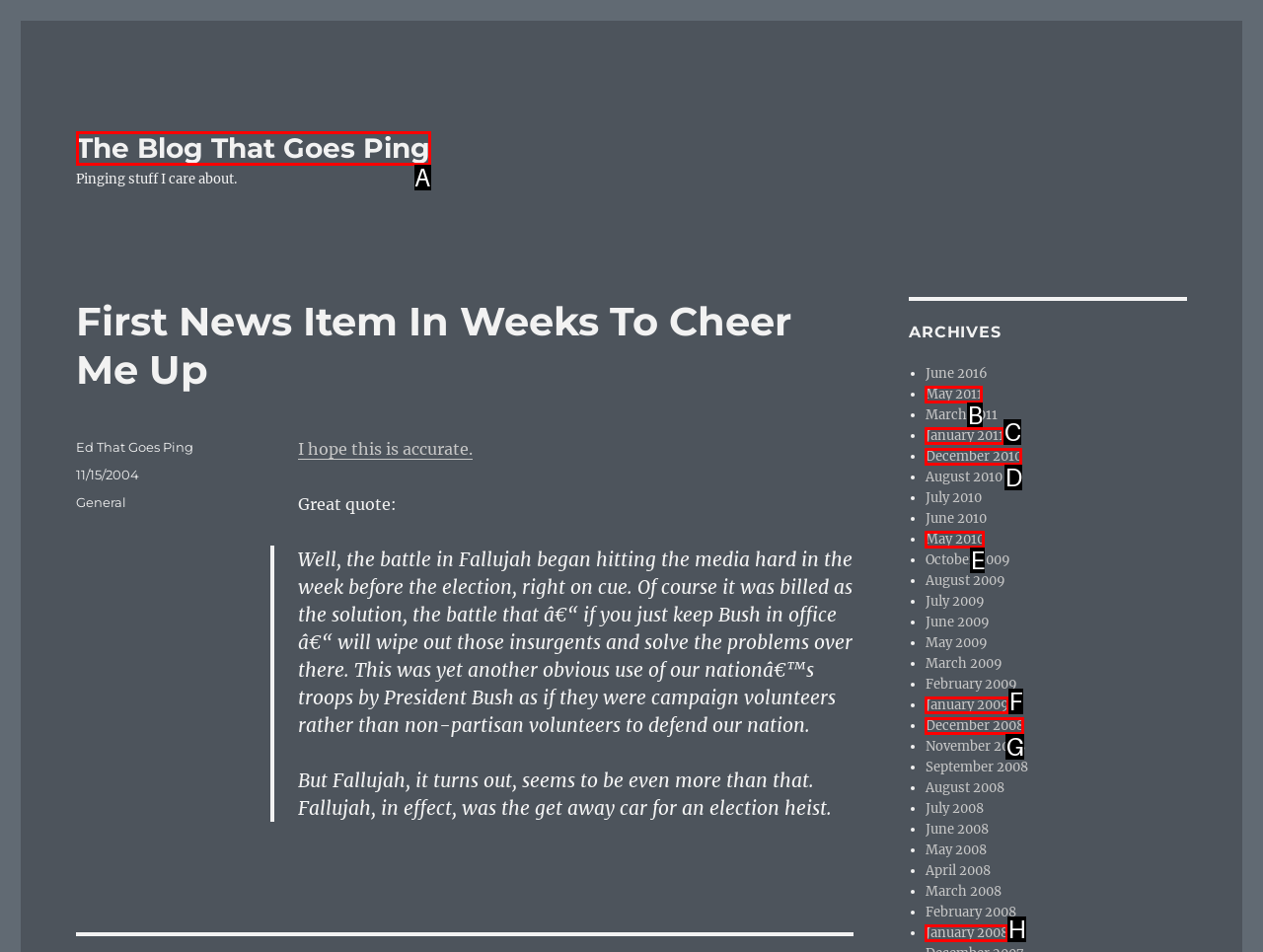Which UI element corresponds to this description: The Blog That Goes Ping
Reply with the letter of the correct option.

A